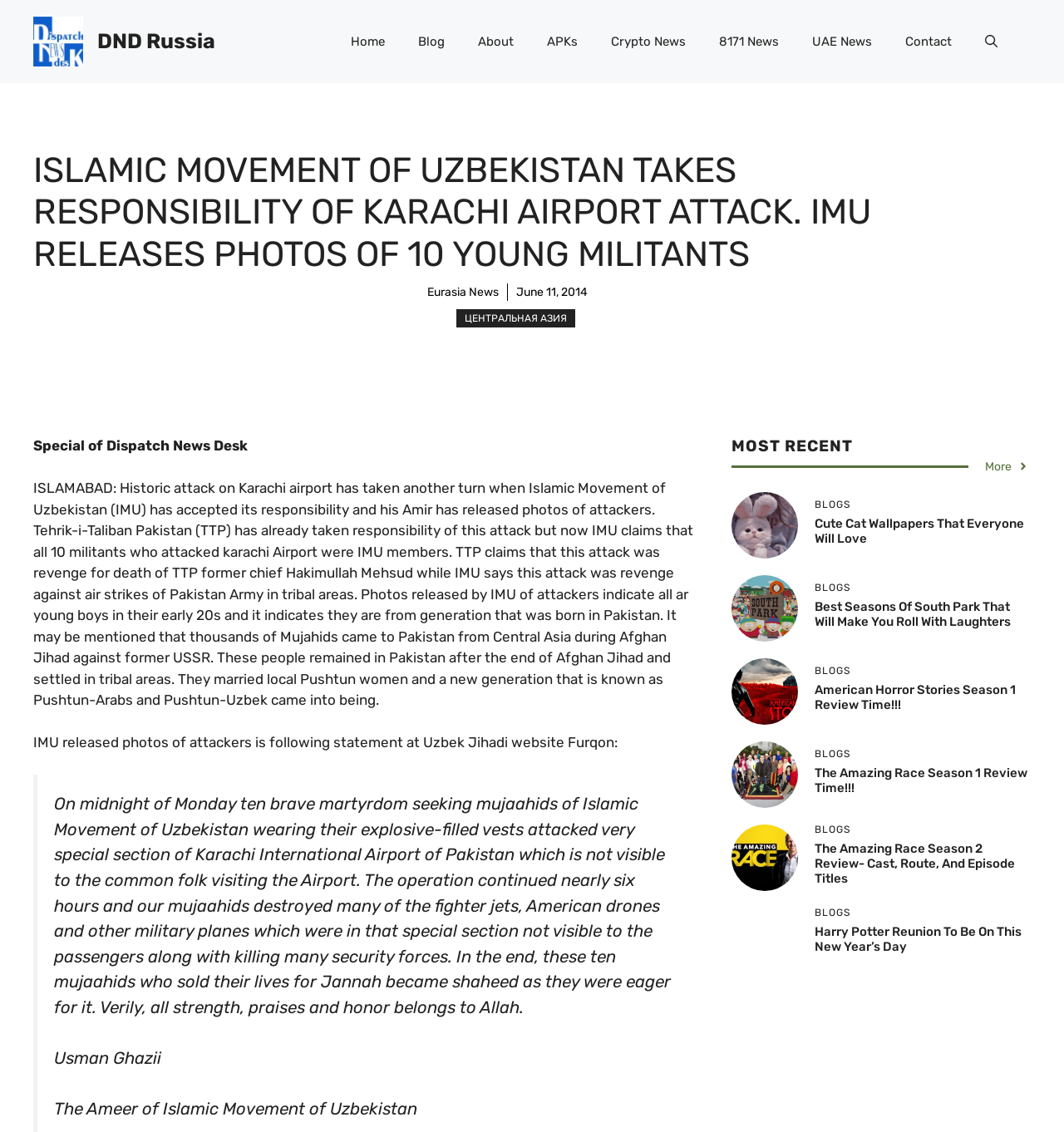Can you specify the bounding box coordinates of the area that needs to be clicked to fulfill the following instruction: "Read the 'American Horror Stories Season 1 Review' blog"?

[0.688, 0.602, 0.75, 0.617]